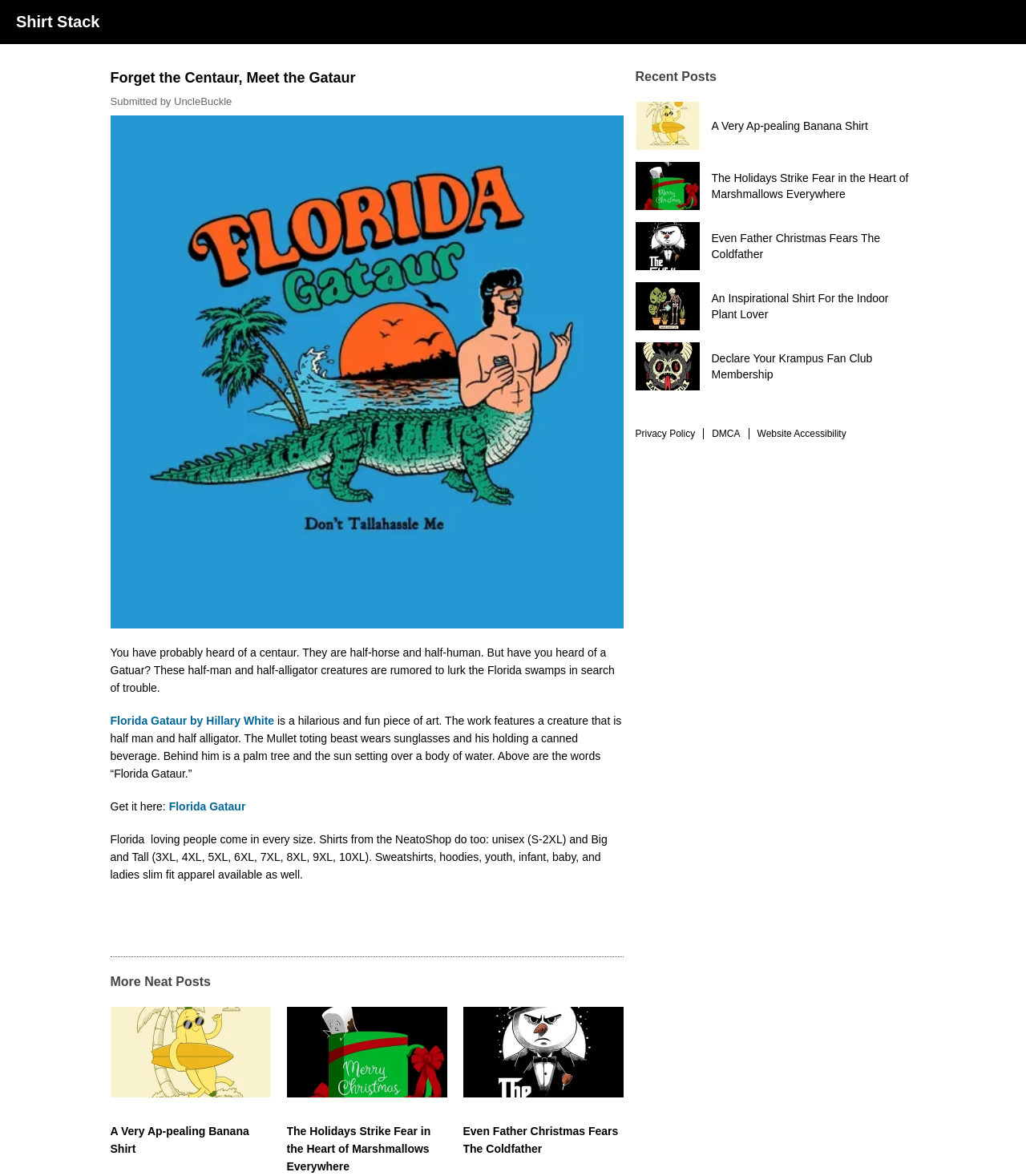What is the range of shirt sizes available on this website? Look at the image and give a one-word or short phrase answer.

S-10XL